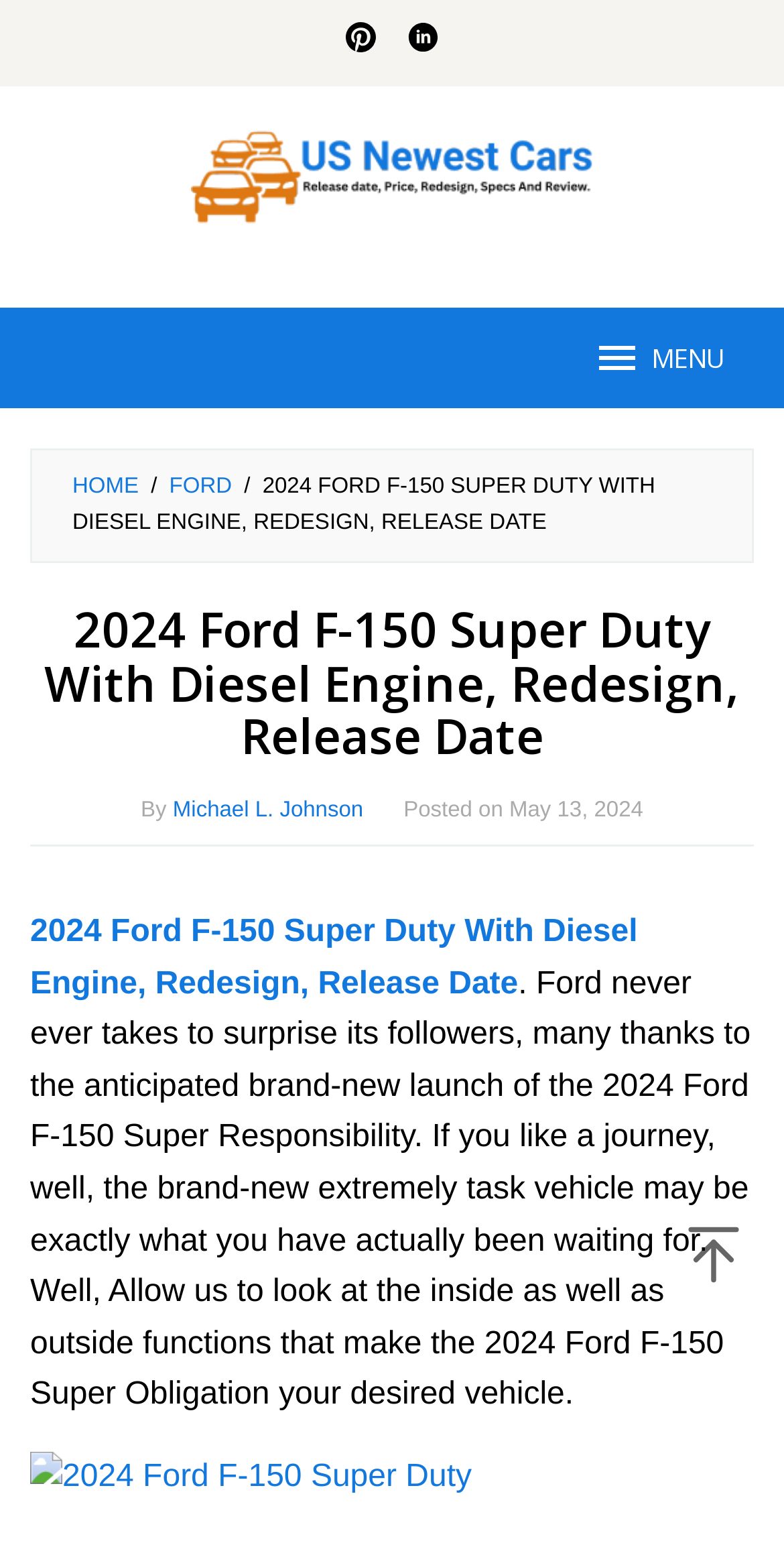Provide the bounding box coordinates, formatted as (top-left x, top-left y, bottom-right x, bottom-right y), with all values being floating point numbers between 0 and 1. Identify the bounding box of the UI element that matches the description: Michael L. Johnson

[0.22, 0.516, 0.463, 0.531]